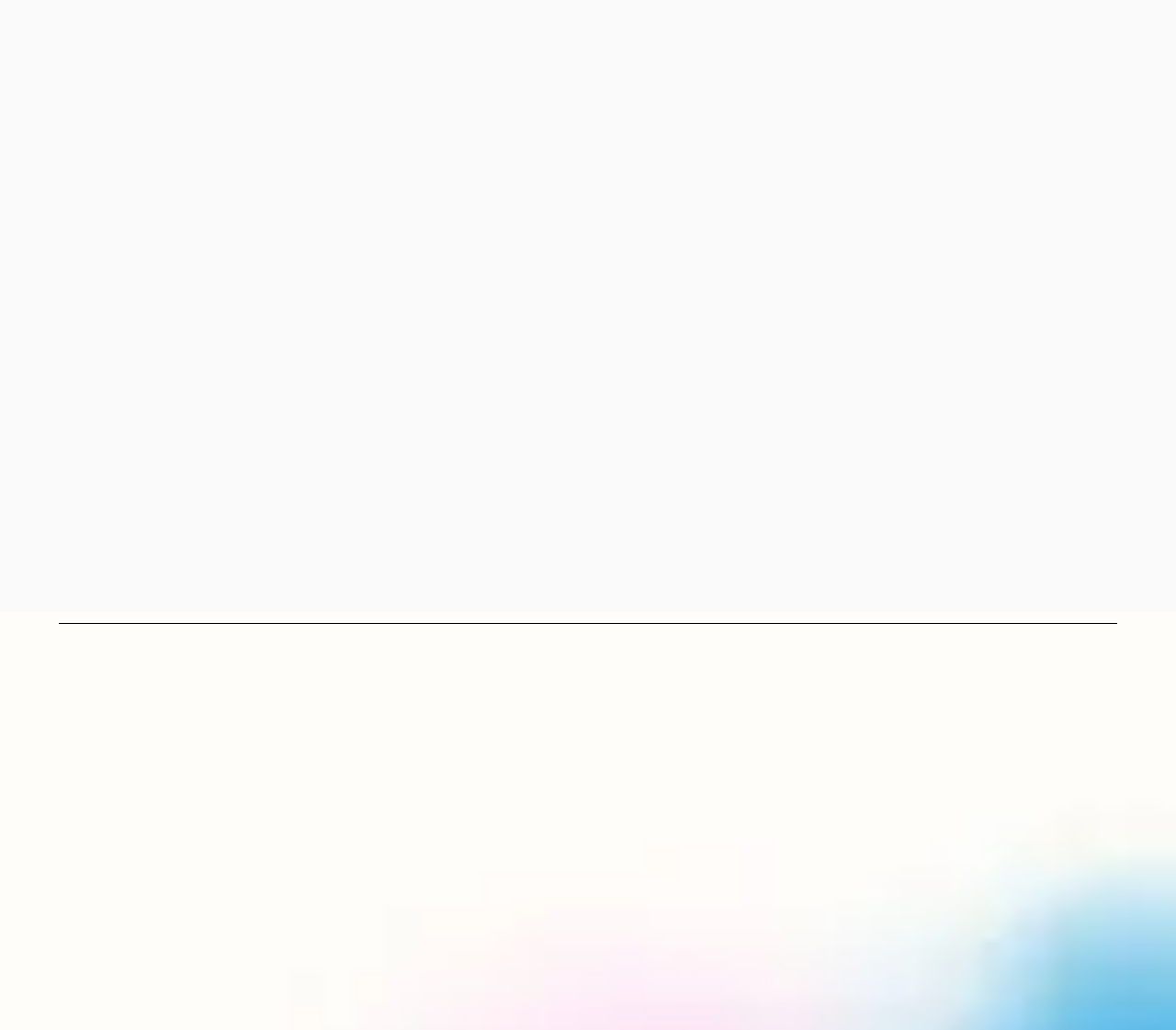Give a concise answer using one word or a phrase to the following question:
What is the label of the first text box?

First Name